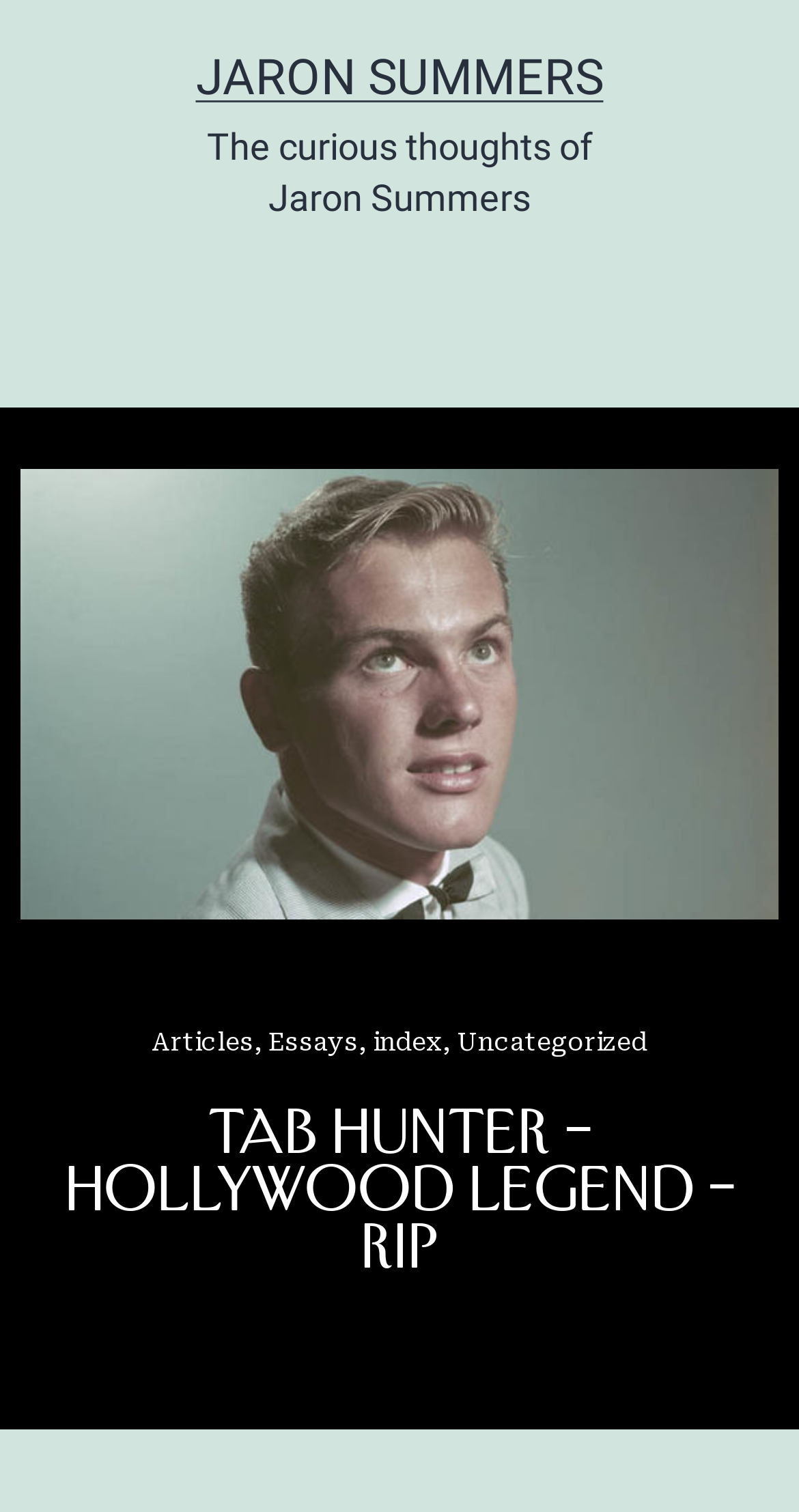Find the bounding box coordinates for the UI element whose description is: "Jaron Summers". The coordinates should be four float numbers between 0 and 1, in the format [left, top, right, bottom].

[0.245, 0.032, 0.755, 0.07]